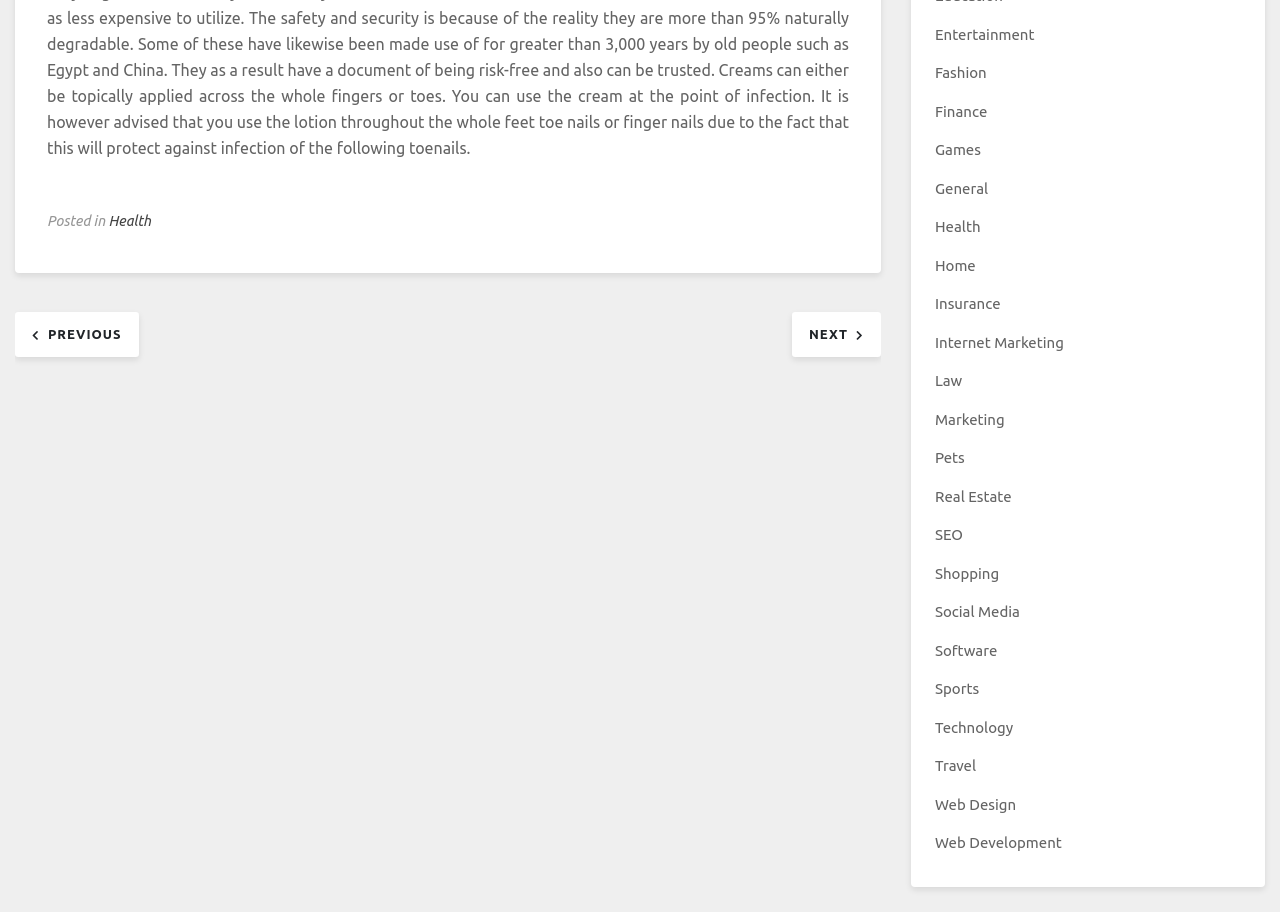How many category links are available?
Utilize the information in the image to give a detailed answer to the question.

There are 20 category links available, ranging from 'Entertainment' to 'Web Development', which can be used to navigate to different categories.